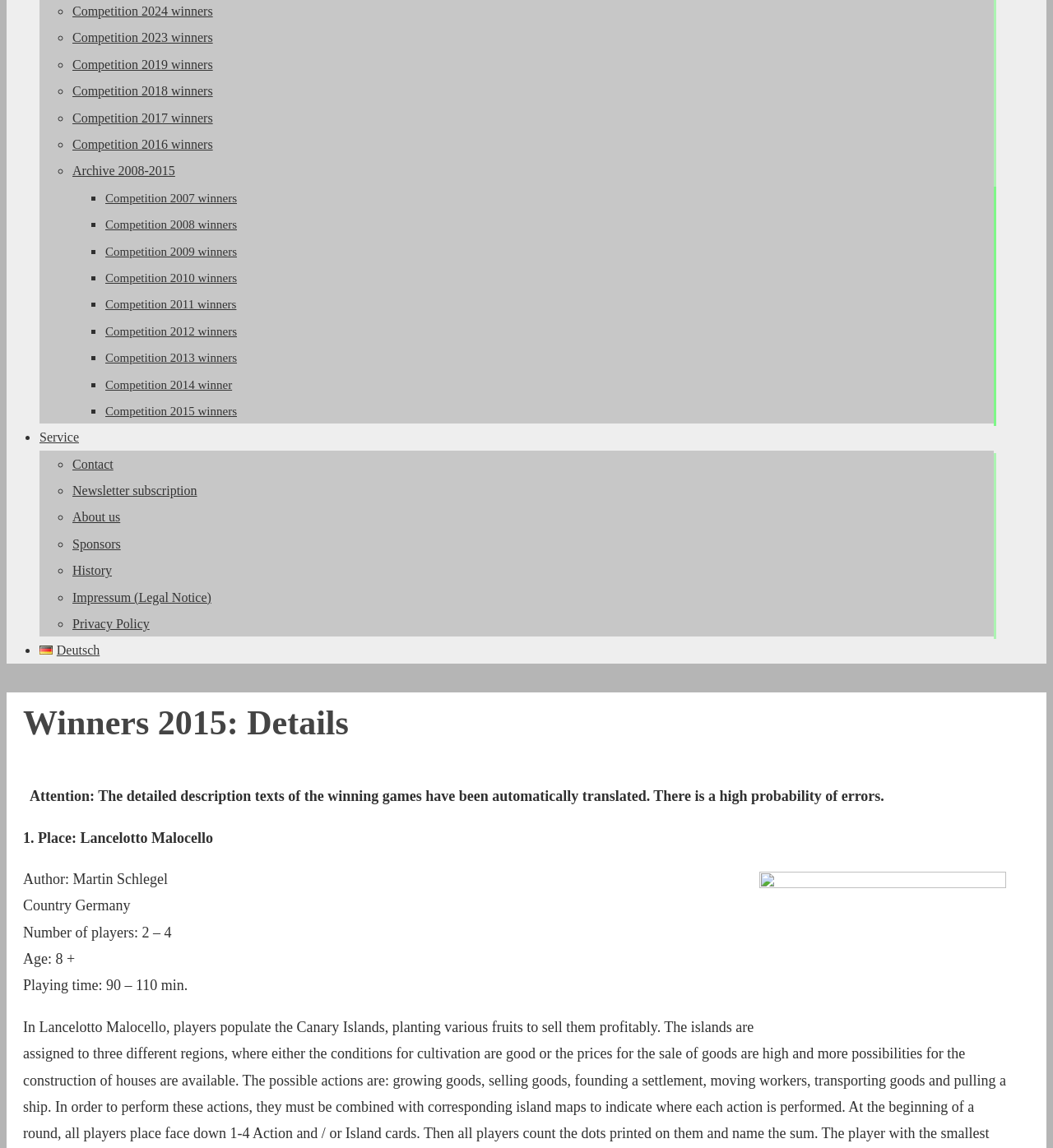From the element description Competition 2014 winner, predict the bounding box coordinates of the UI element. The coordinates must be specified in the format (top-left x, top-left y, bottom-right x, bottom-right y) and should be within the 0 to 1 range.

[0.1, 0.329, 0.22, 0.341]